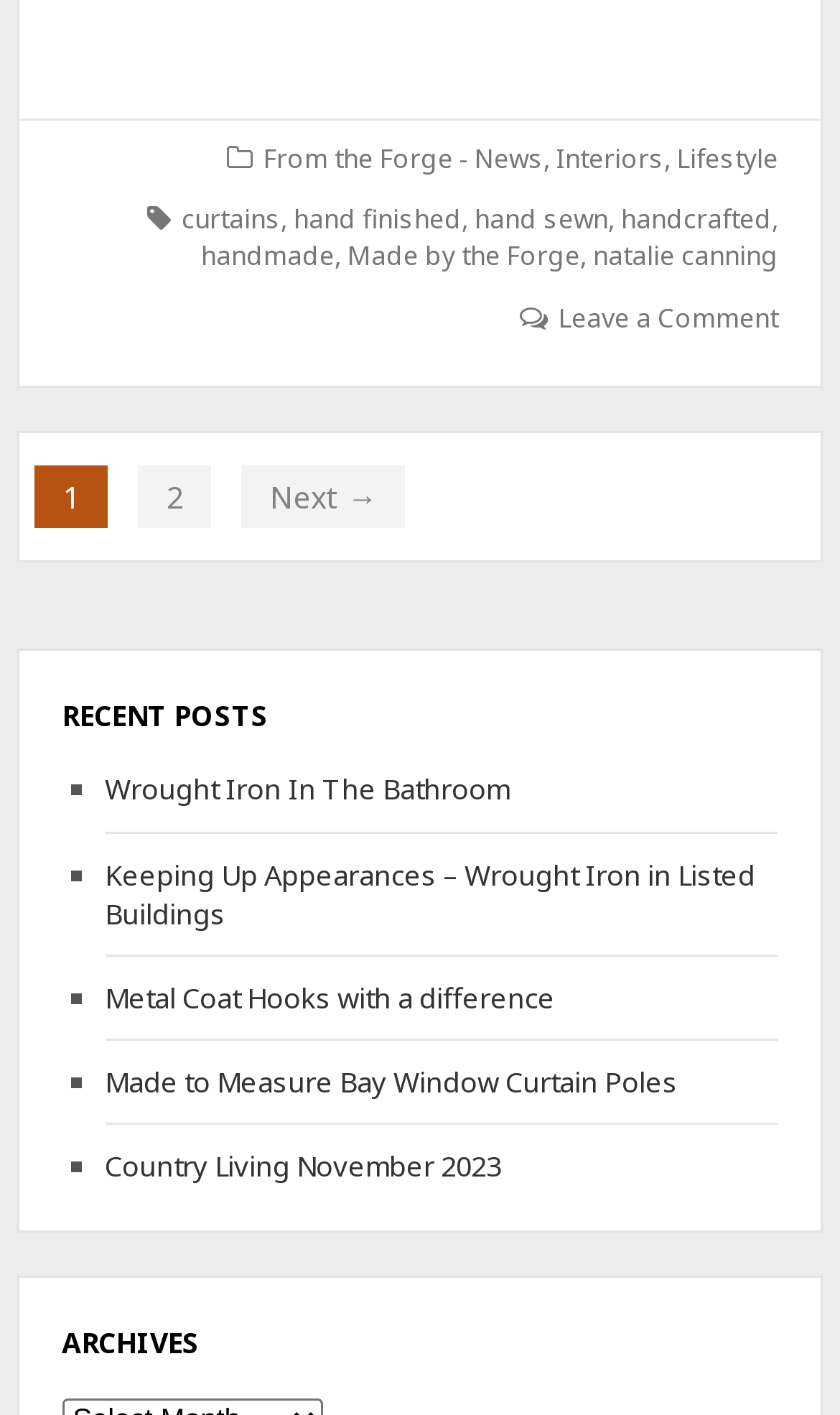How many recent posts are listed?
Please provide a single word or phrase based on the screenshot.

5